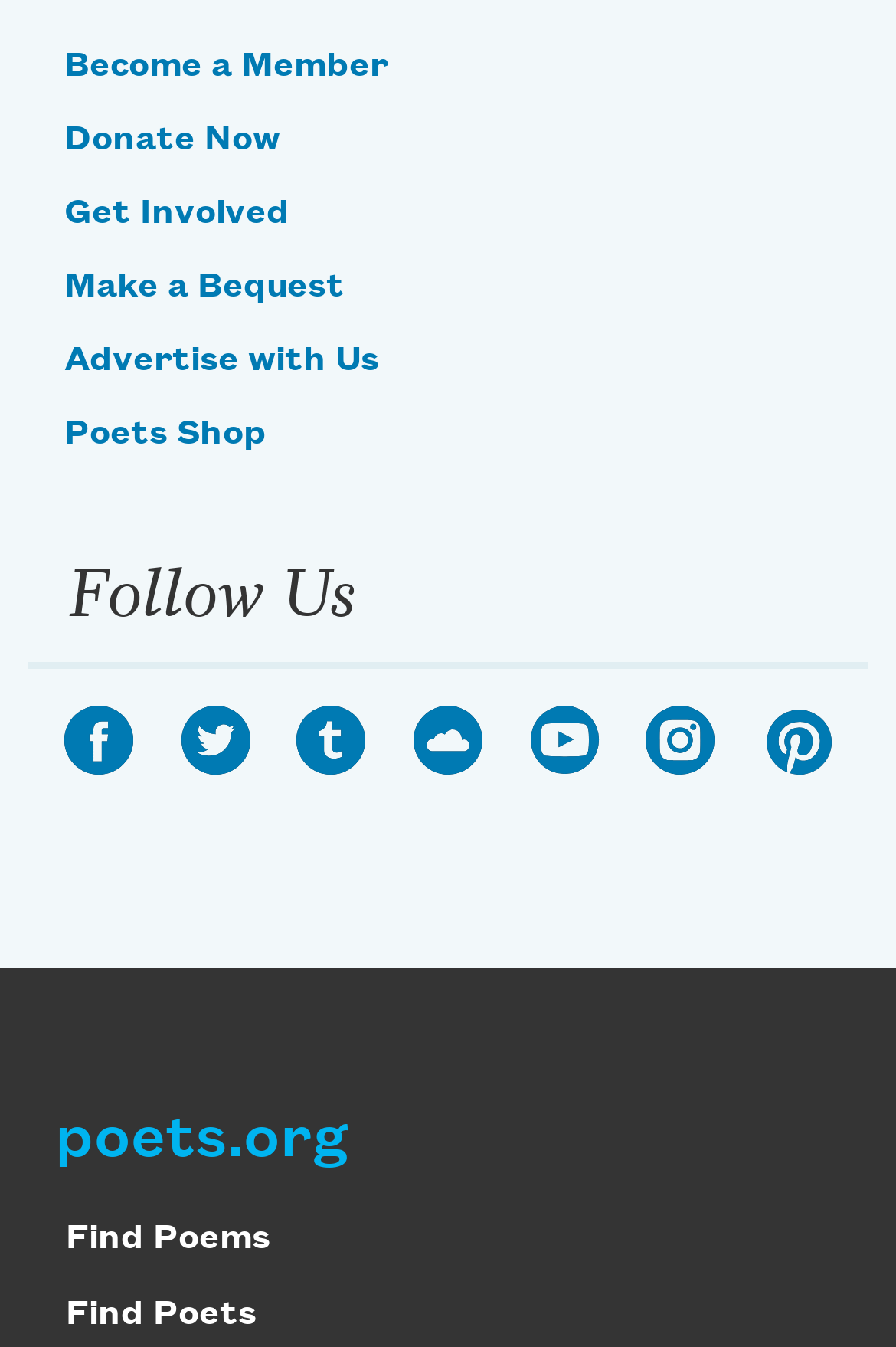Locate the bounding box coordinates of the UI element described by: "Advertise with Us". The bounding box coordinates should consist of four float numbers between 0 and 1, i.e., [left, top, right, bottom].

[0.072, 0.263, 0.423, 0.29]